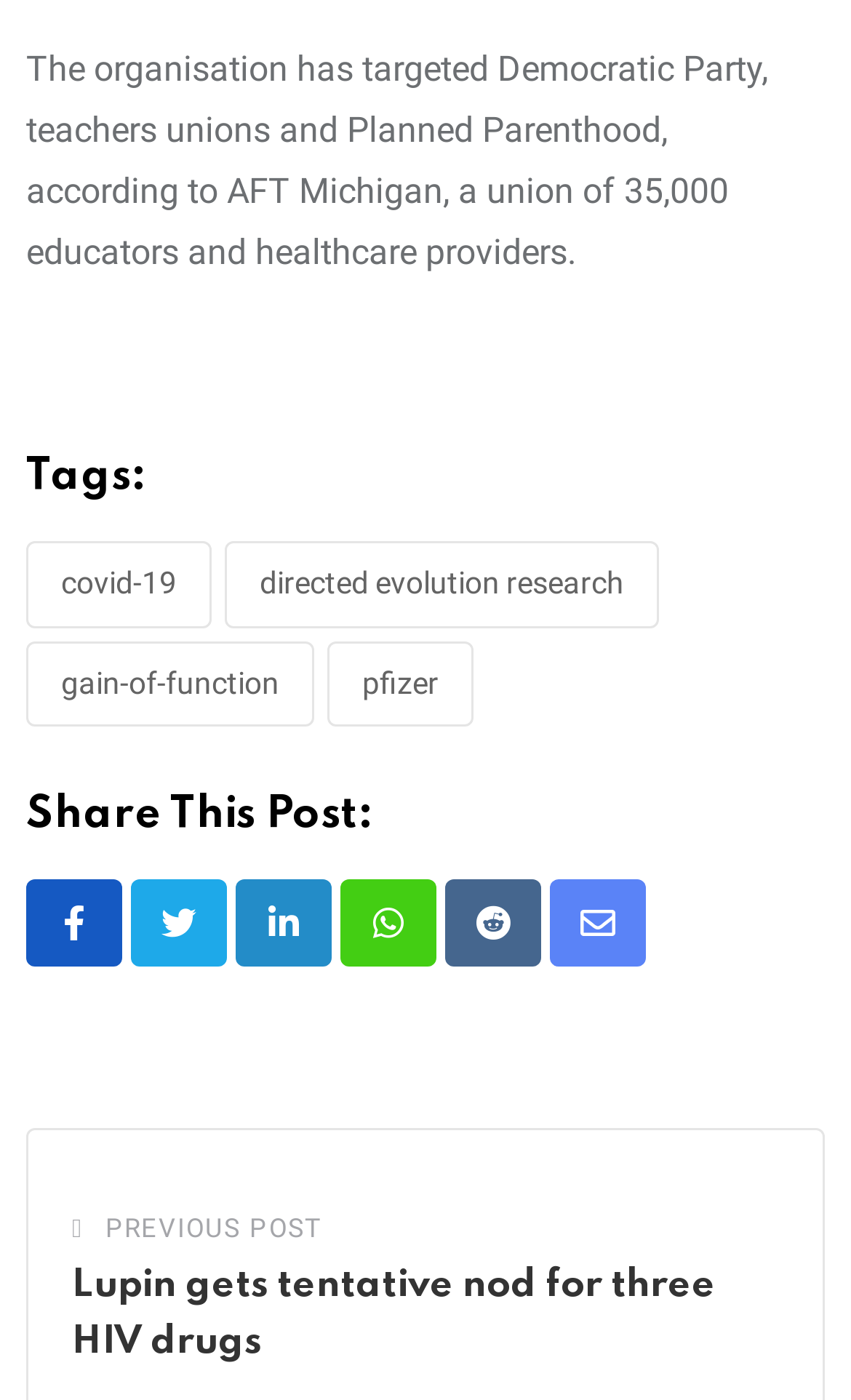Identify the bounding box coordinates of the element that should be clicked to fulfill this task: "Share this post on Whatsapp". The coordinates should be provided as four float numbers between 0 and 1, i.e., [left, top, right, bottom].

[0.4, 0.628, 0.513, 0.691]